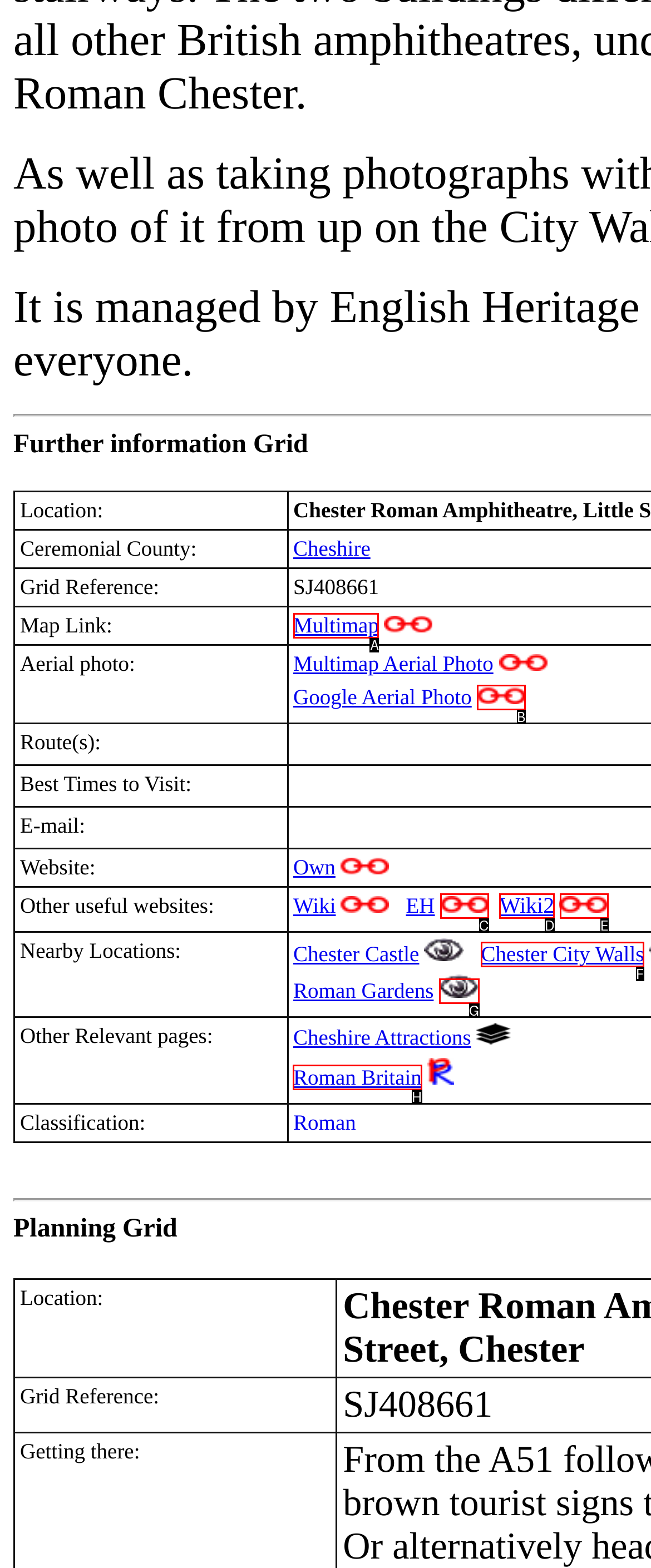Point out the letter of the HTML element you should click on to execute the task: Explore the Roman Britain page
Reply with the letter from the given options.

H